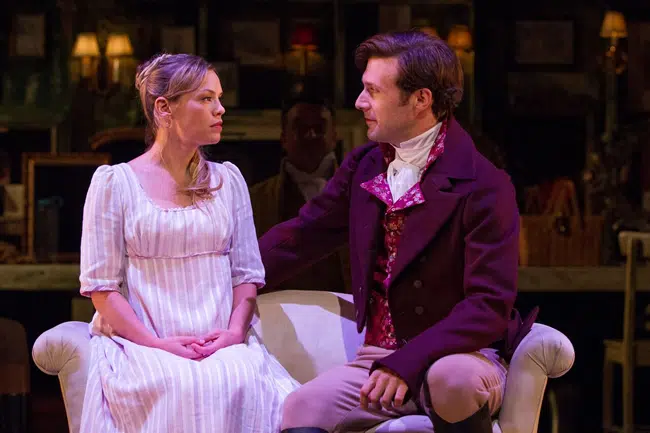Use a single word or phrase to answer this question: 
Where is the stage adaptation of Sense and Sensibility currently being performed?

Folger Theatre